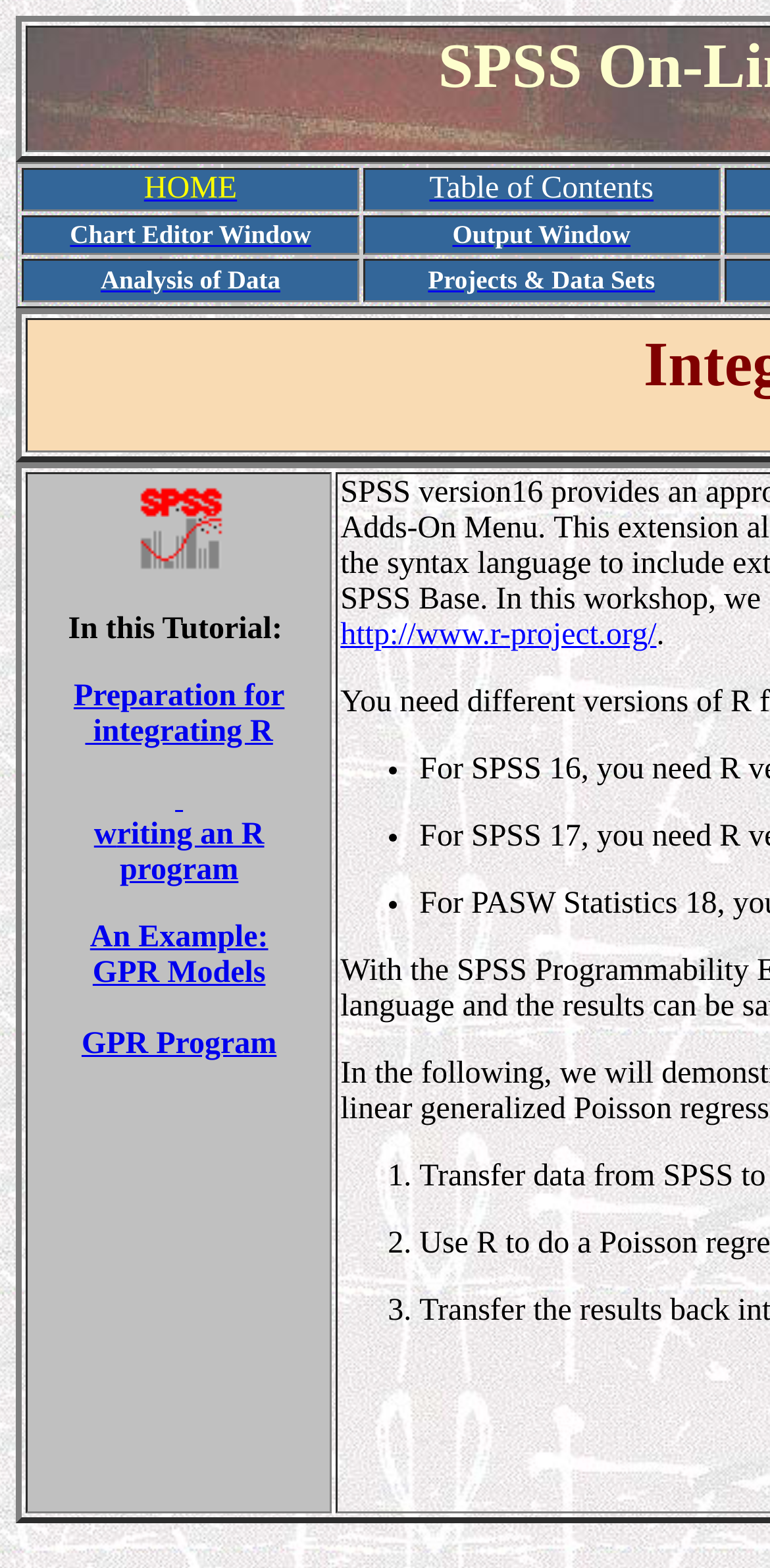Determine the bounding box coordinates for the UI element with the following description: "GPR Models". The coordinates should be four float numbers between 0 and 1, represented as [left, top, right, bottom].

[0.12, 0.61, 0.345, 0.631]